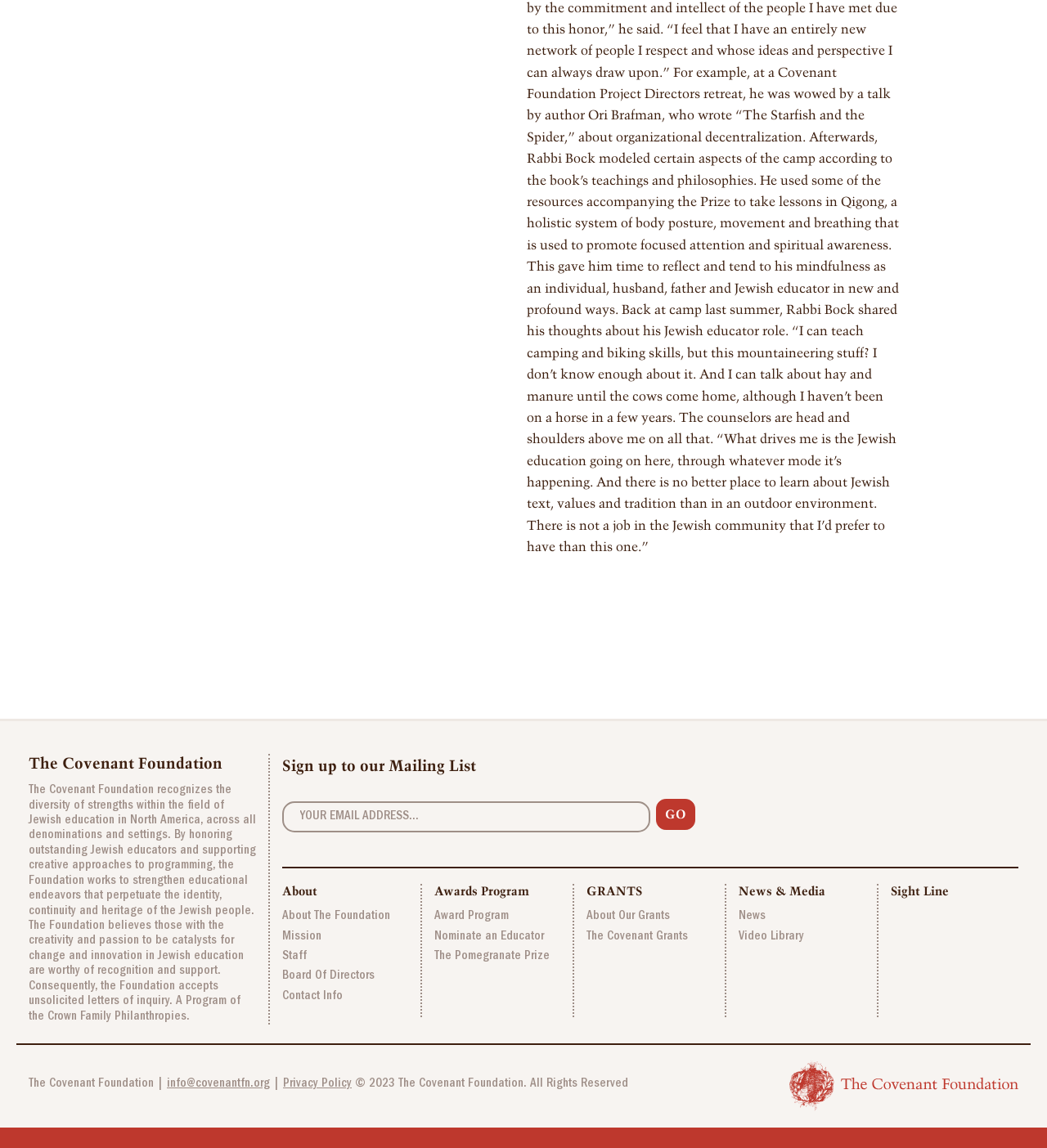Provide the bounding box coordinates, formatted as (top-left x, top-left y, bottom-right x, bottom-right y), with all values being floating point numbers between 0 and 1. Identify the bounding box of the UI element that matches the description: Staff

[0.27, 0.827, 0.39, 0.84]